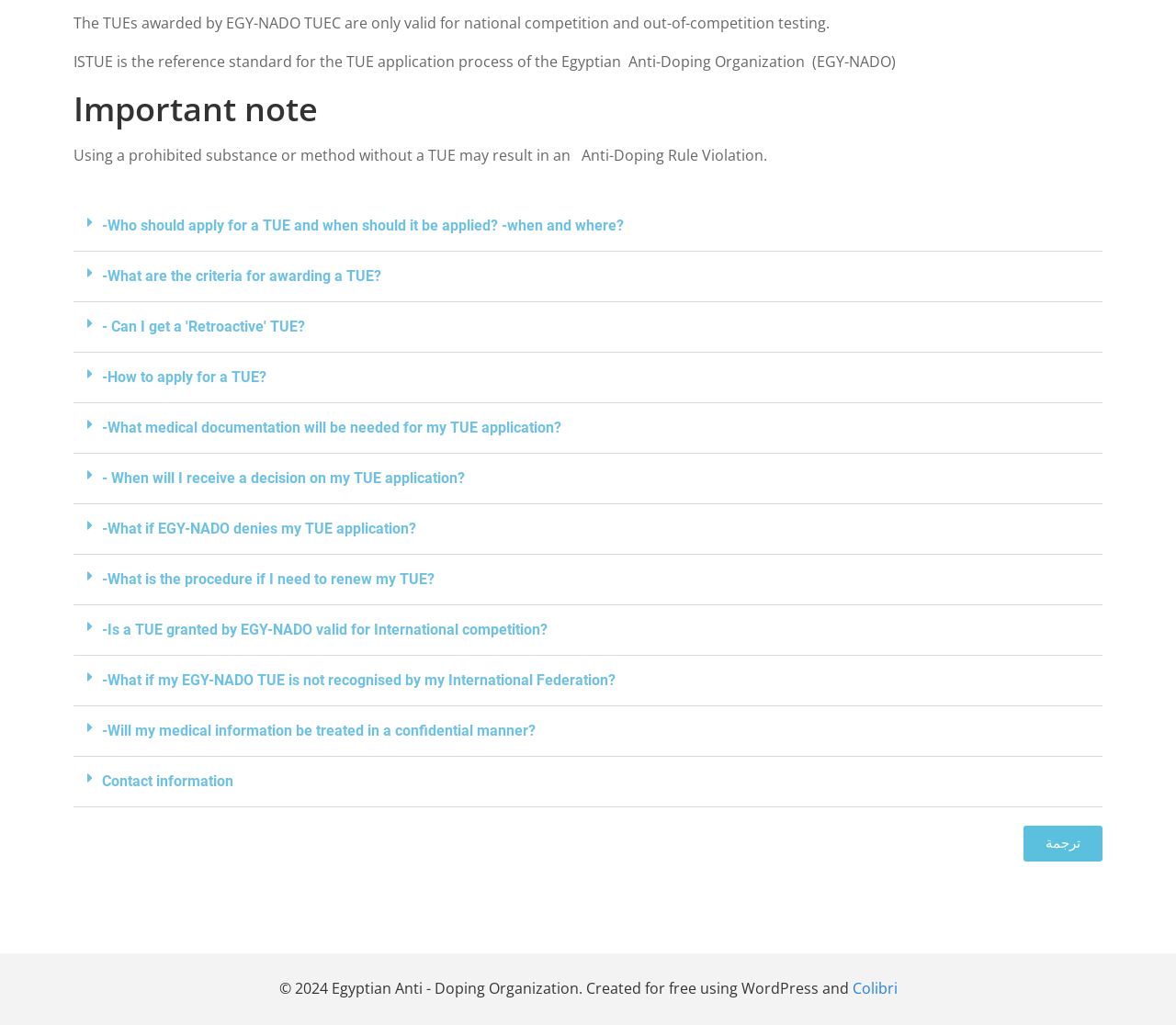Pinpoint the bounding box coordinates of the clickable area needed to execute the instruction: "Click on 'Colibri' link". The coordinates should be specified as four float numbers between 0 and 1, i.e., [left, top, right, bottom].

[0.725, 0.954, 0.763, 0.974]